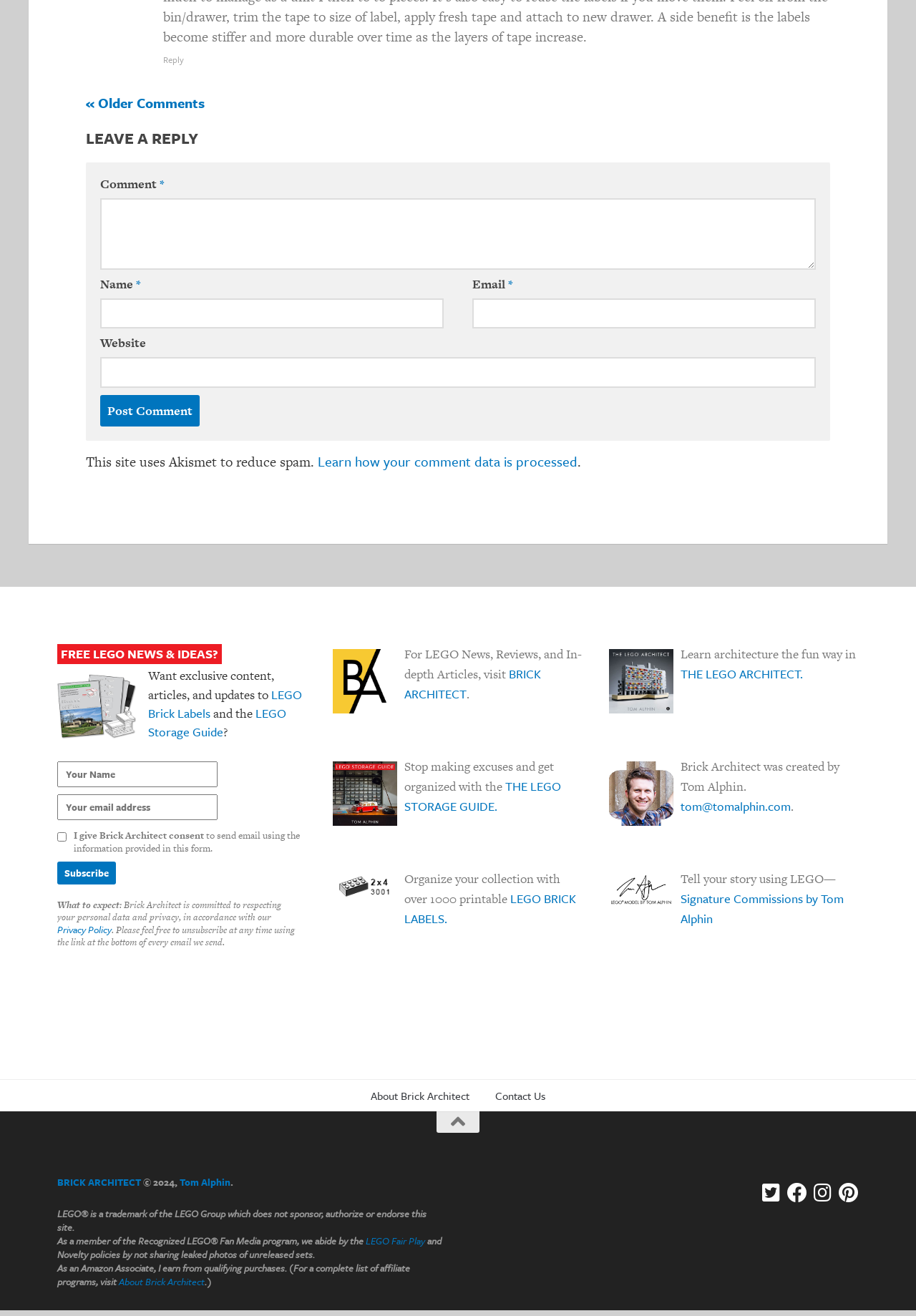Please identify the bounding box coordinates of the element I should click to complete this instruction: 'Learn how your comment data is processed'. The coordinates should be given as four float numbers between 0 and 1, like this: [left, top, right, bottom].

[0.347, 0.343, 0.63, 0.358]